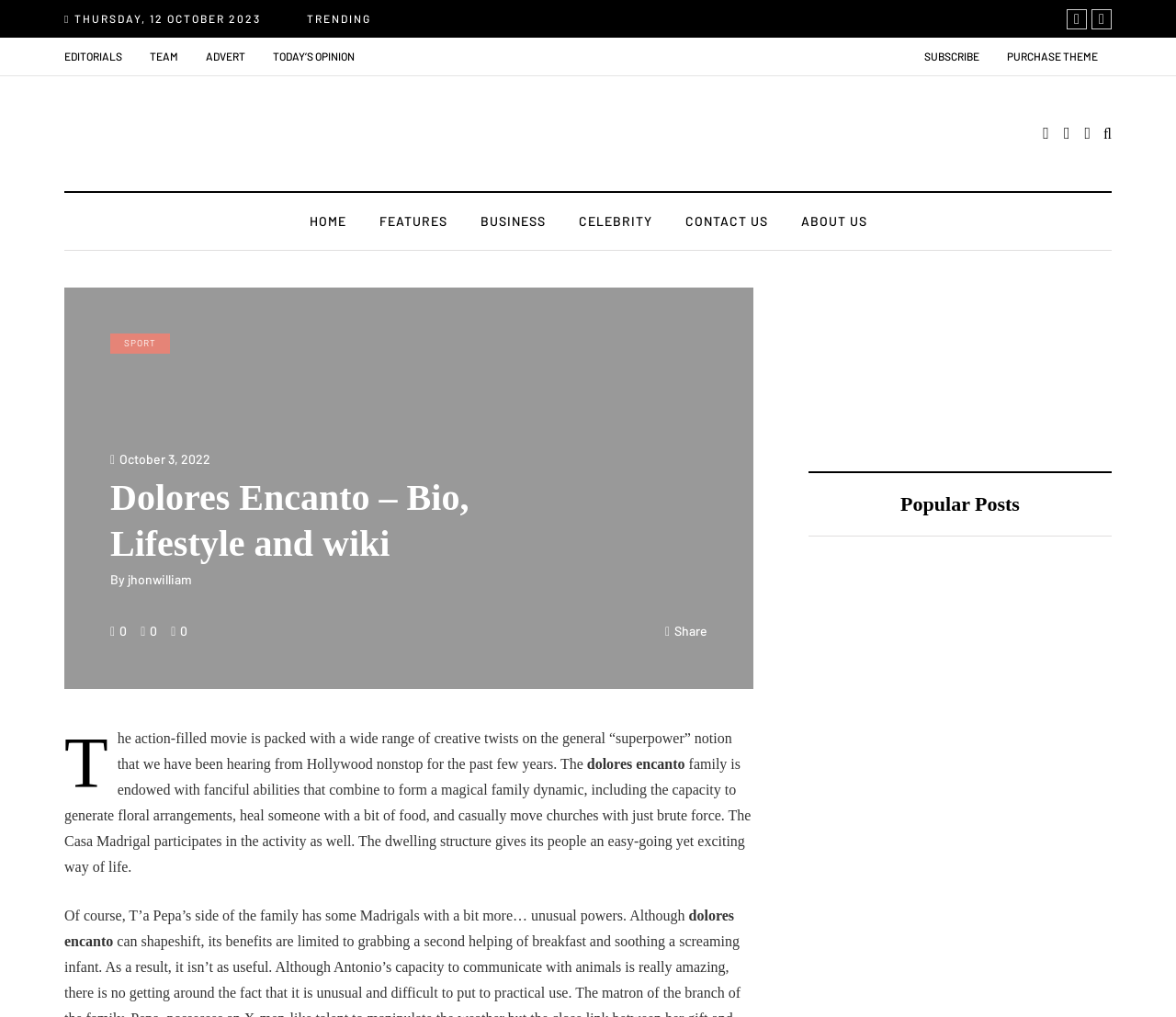What is the name of the author of the article?
Please respond to the question with a detailed and well-explained answer.

The question is asking for the name of the author of the article. By looking at the link 'jhonwilliam' with the text 'By', we can infer that the name of the author is jhonwilliam.